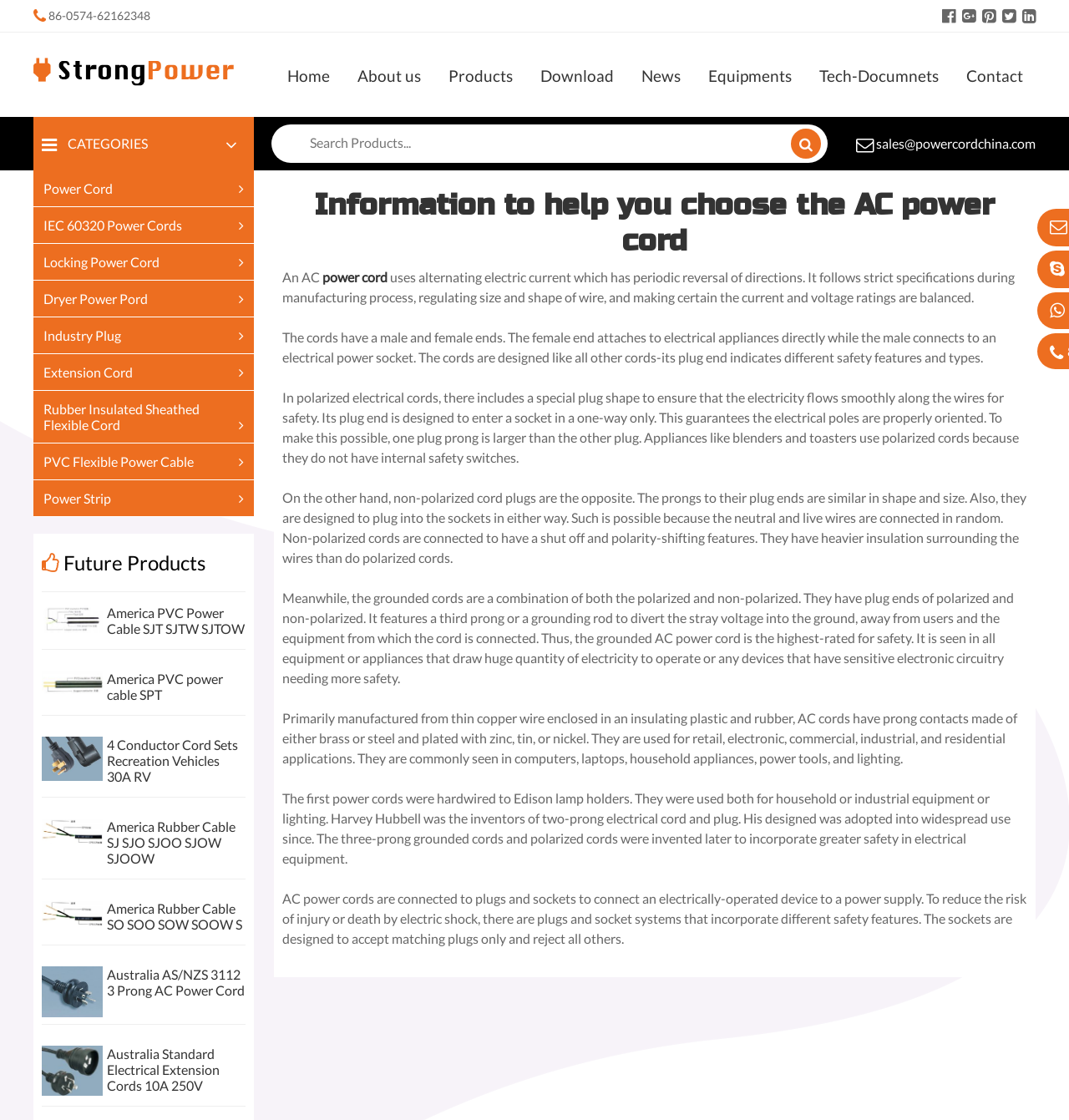Determine the bounding box of the UI component based on this description: "Power Strip". The bounding box coordinates should be four float values between 0 and 1, i.e., [left, top, right, bottom].

[0.041, 0.437, 0.104, 0.452]